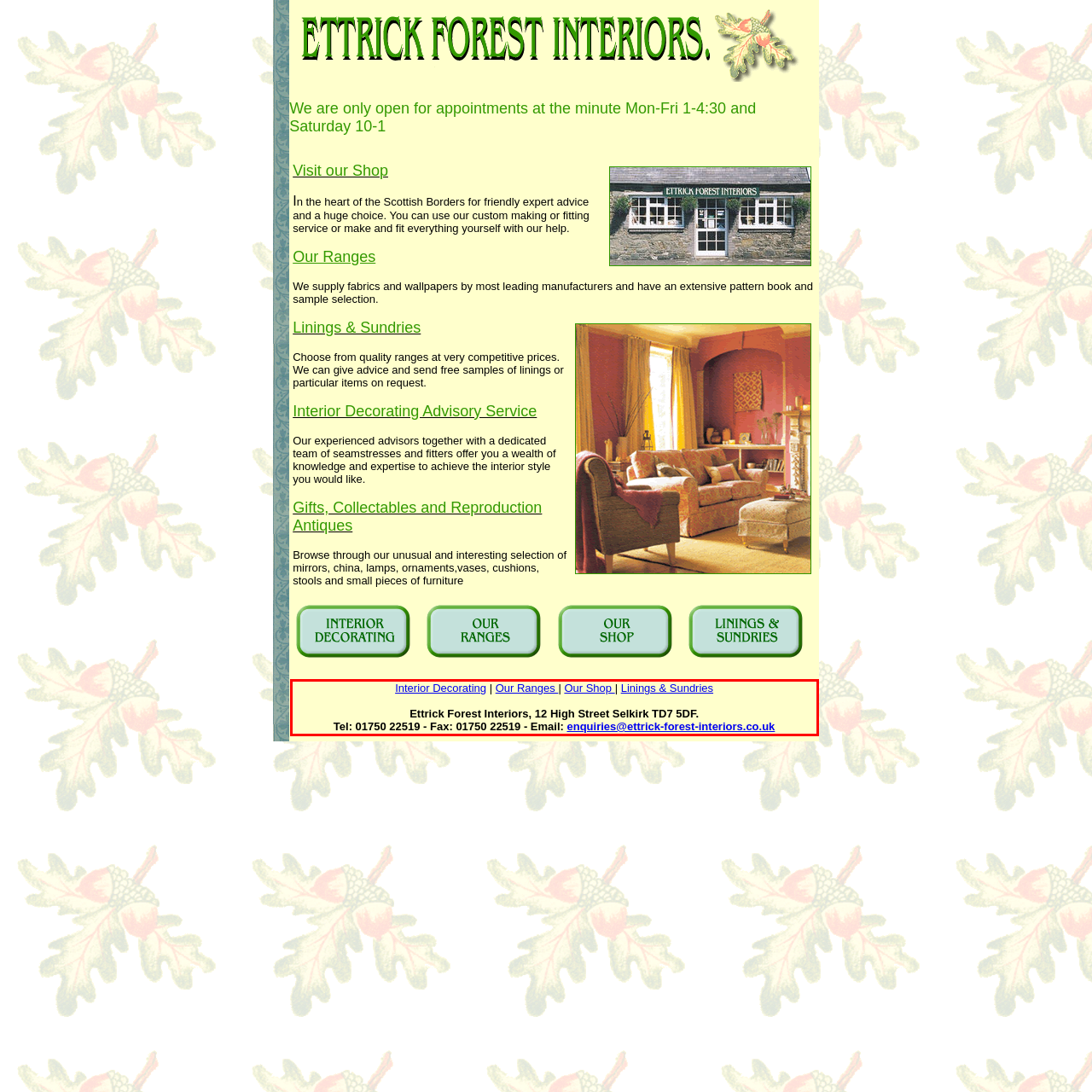Locate the red bounding box in the provided webpage screenshot and use OCR to determine the text content inside it.

Interior Decorating | Our Ranges | Our Shop | Linings & Sundries Ettrick Forest Interiors, 12 High Street Selkirk TD7 5DF. Tel: 01750 22519 - Fax: 01750 22519 - Email: enquiries@ettrick-forest-interiors.co.uk